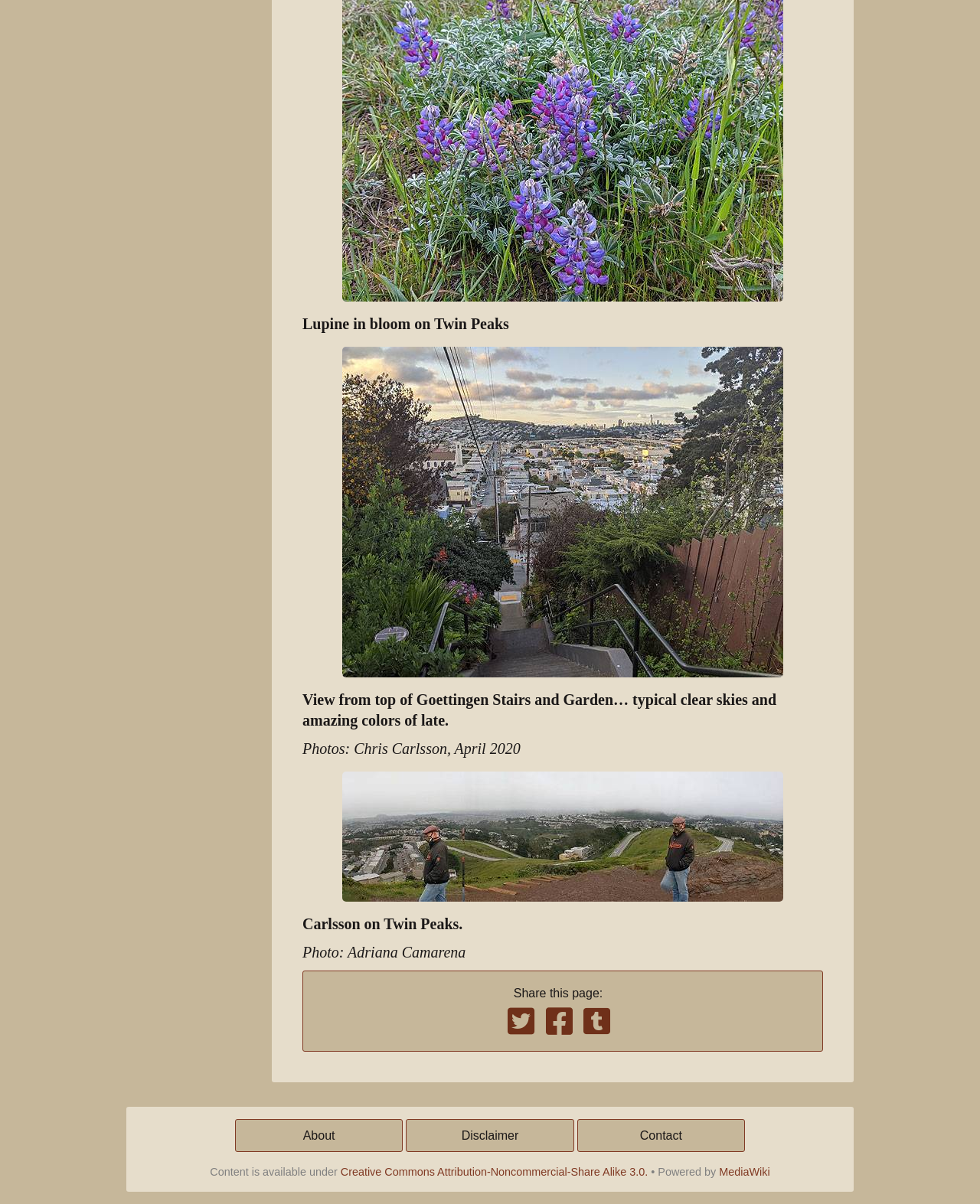Please determine the bounding box coordinates for the element with the description: "The Effective Church Group, LLC".

None